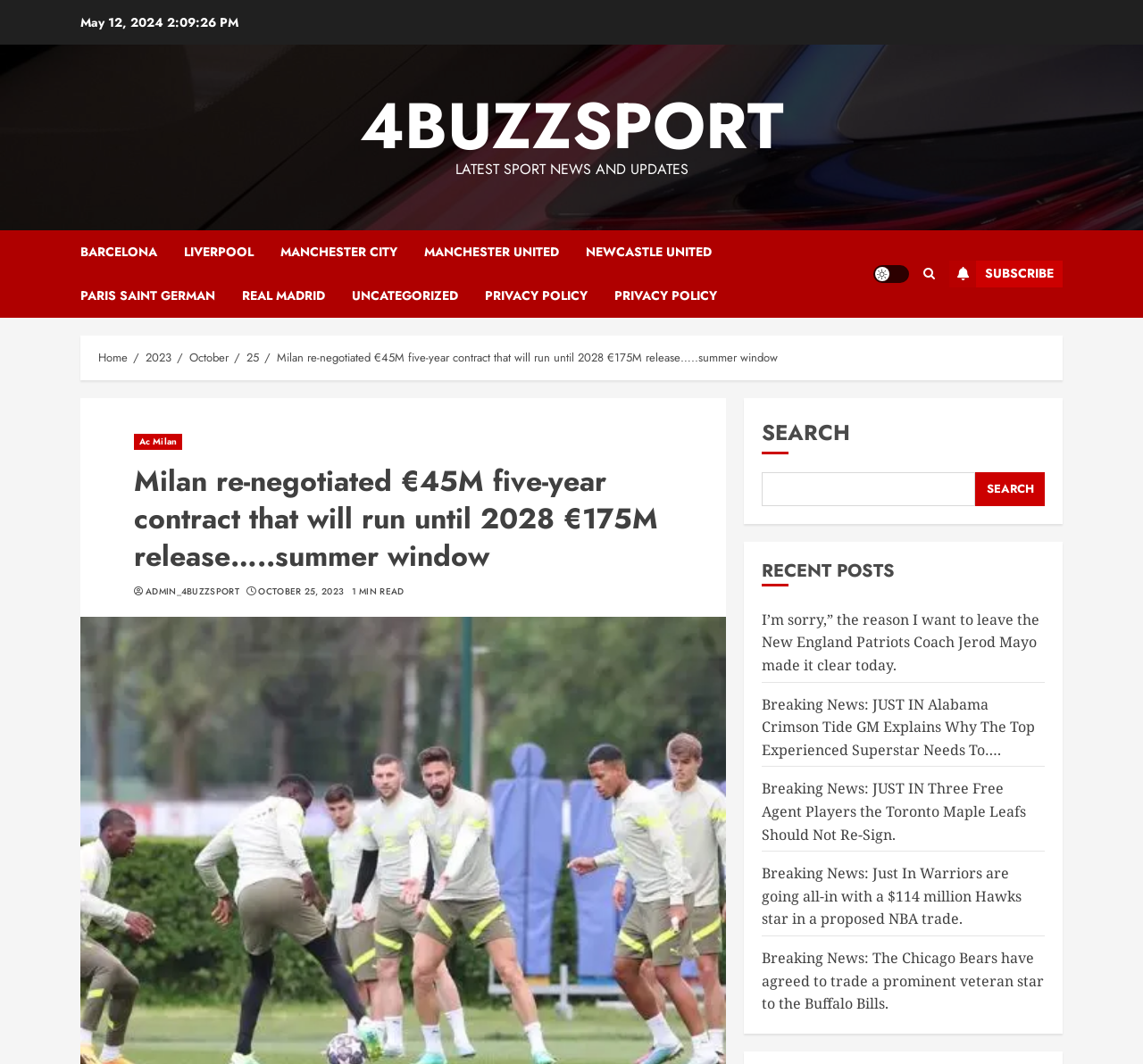Give a concise answer of one word or phrase to the question: 
How many recent posts are listed on the webpage?

5